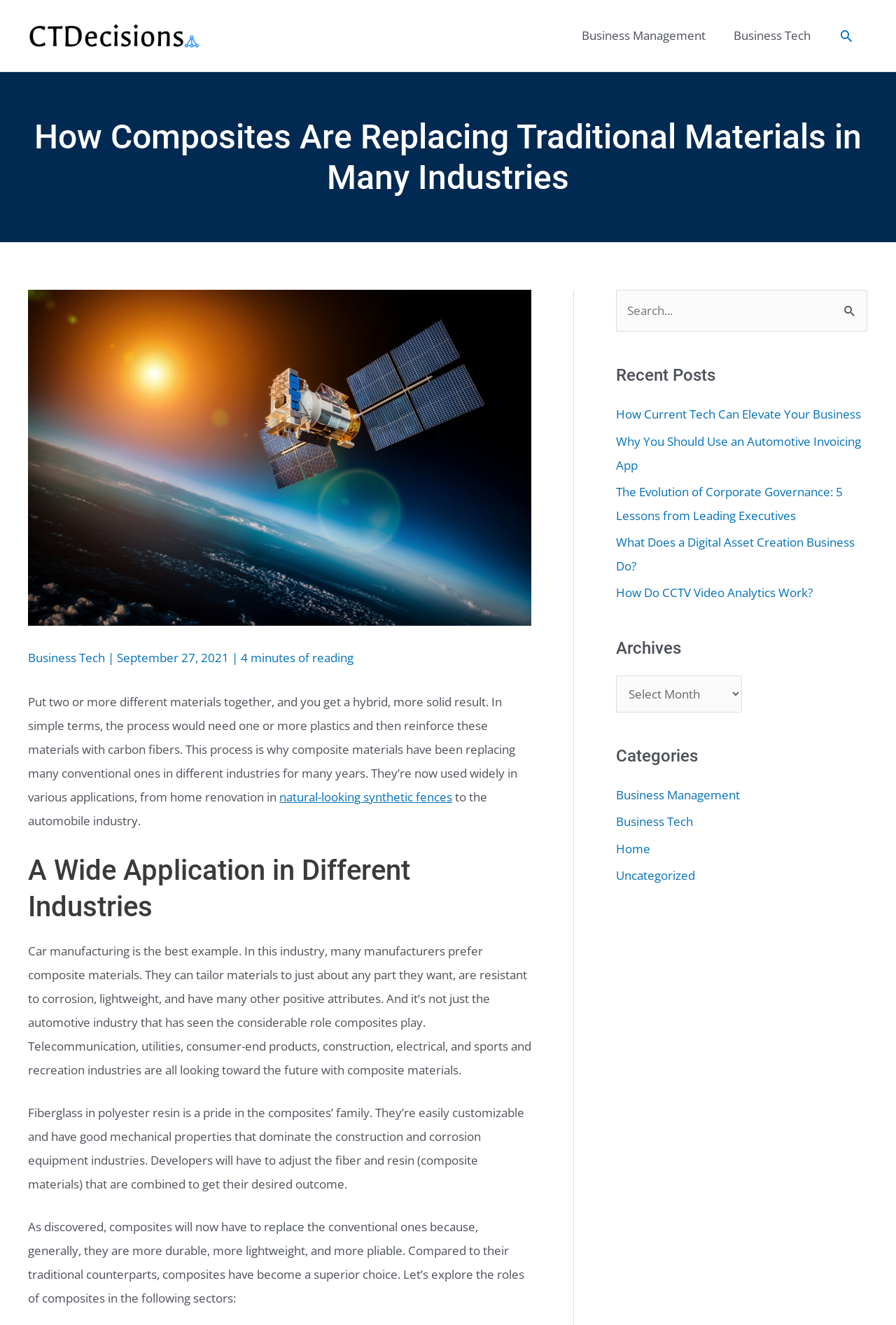Please mark the bounding box coordinates of the area that should be clicked to carry out the instruction: "Select an archive".

[0.688, 0.51, 0.828, 0.538]